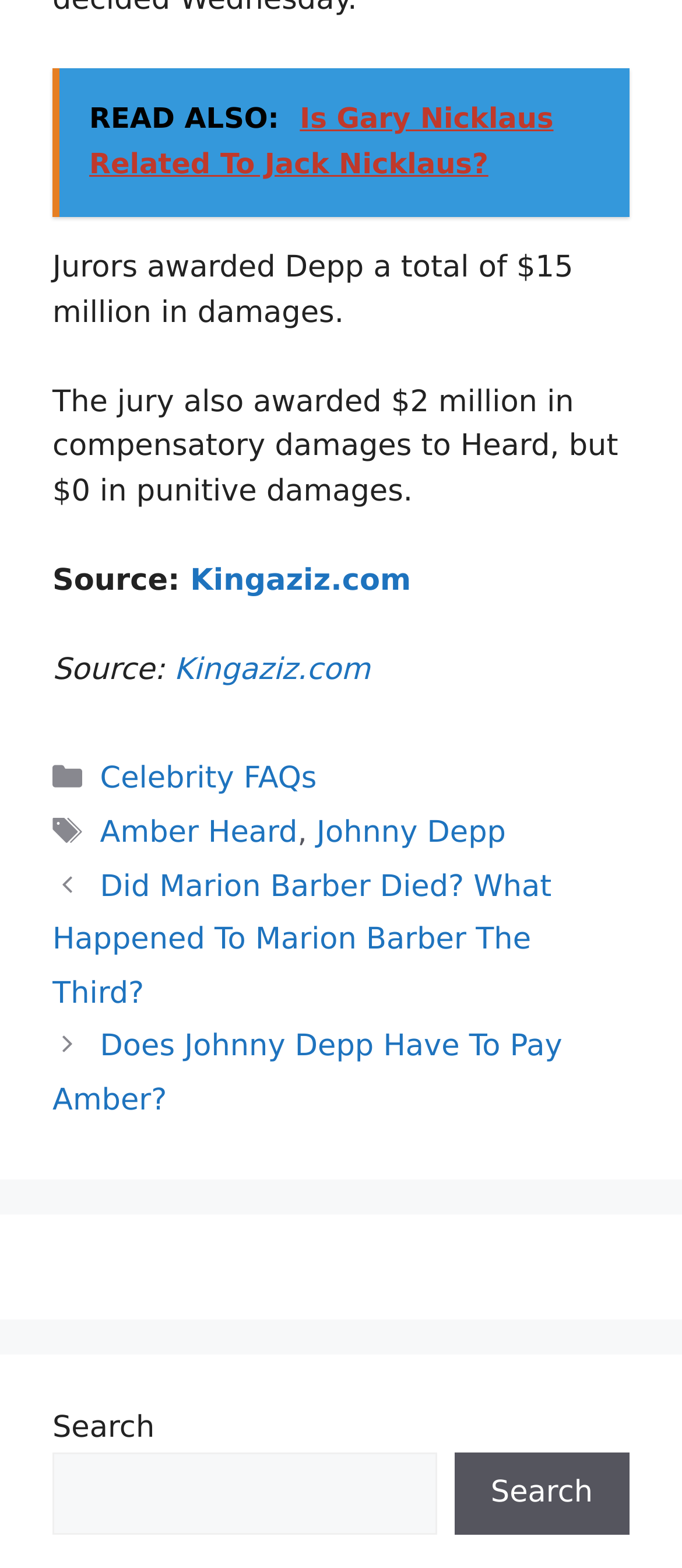Extract the bounding box coordinates for the UI element described by the text: "Skip to main content". The coordinates should be in the form of [left, top, right, bottom] with values between 0 and 1.

None